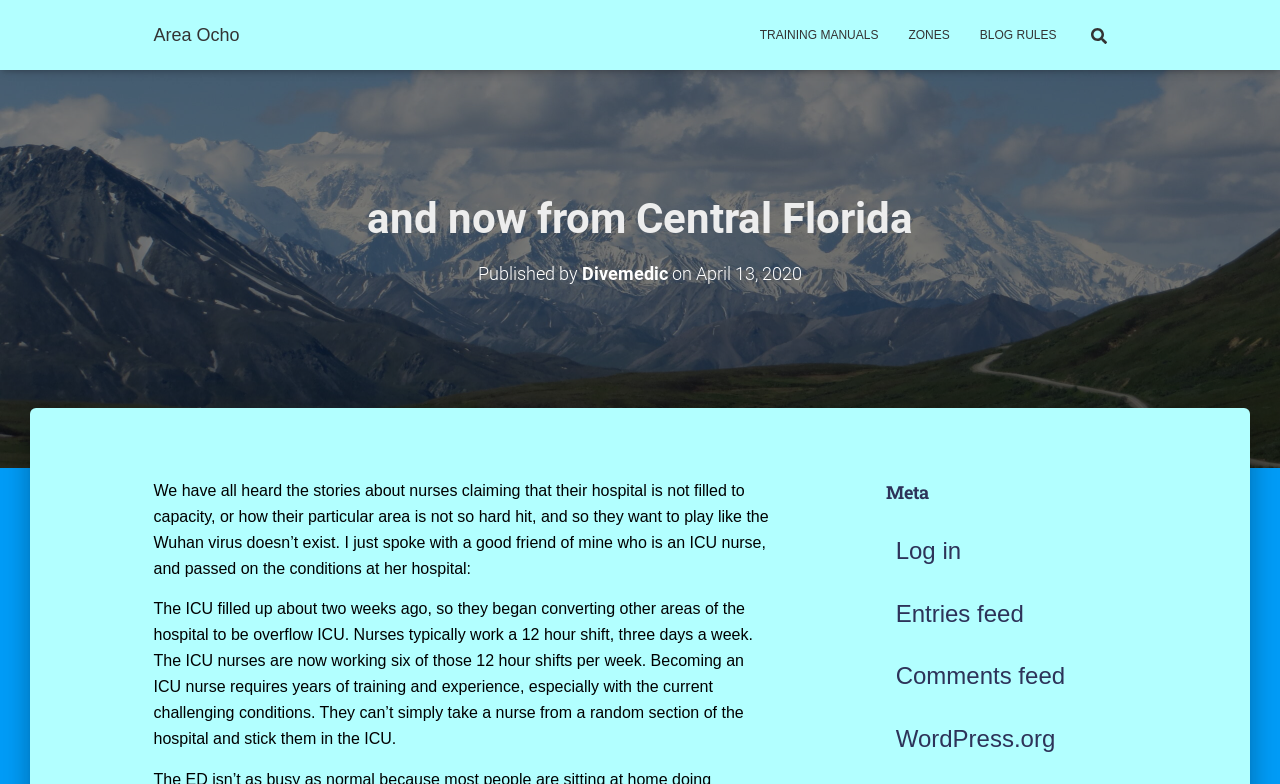Identify the bounding box coordinates of the region that needs to be clicked to carry out this instruction: "Search for something". Provide these coordinates as four float numbers ranging from 0 to 1, i.e., [left, top, right, bottom].

[0.841, 0.013, 0.849, 0.08]